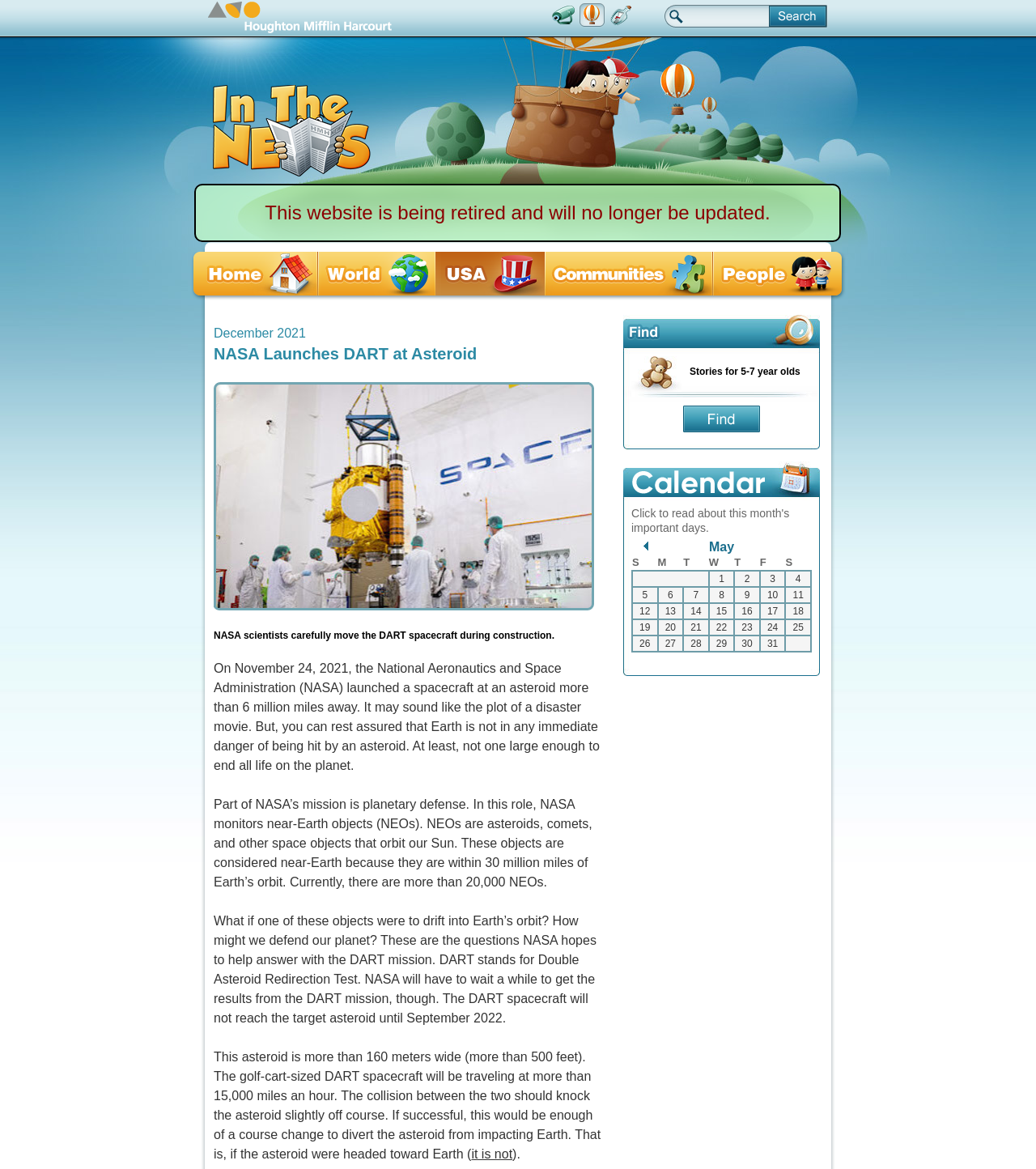Identify the bounding box for the UI element that is described as follows: "alt="Find" title="Find"".

[0.659, 0.362, 0.734, 0.372]